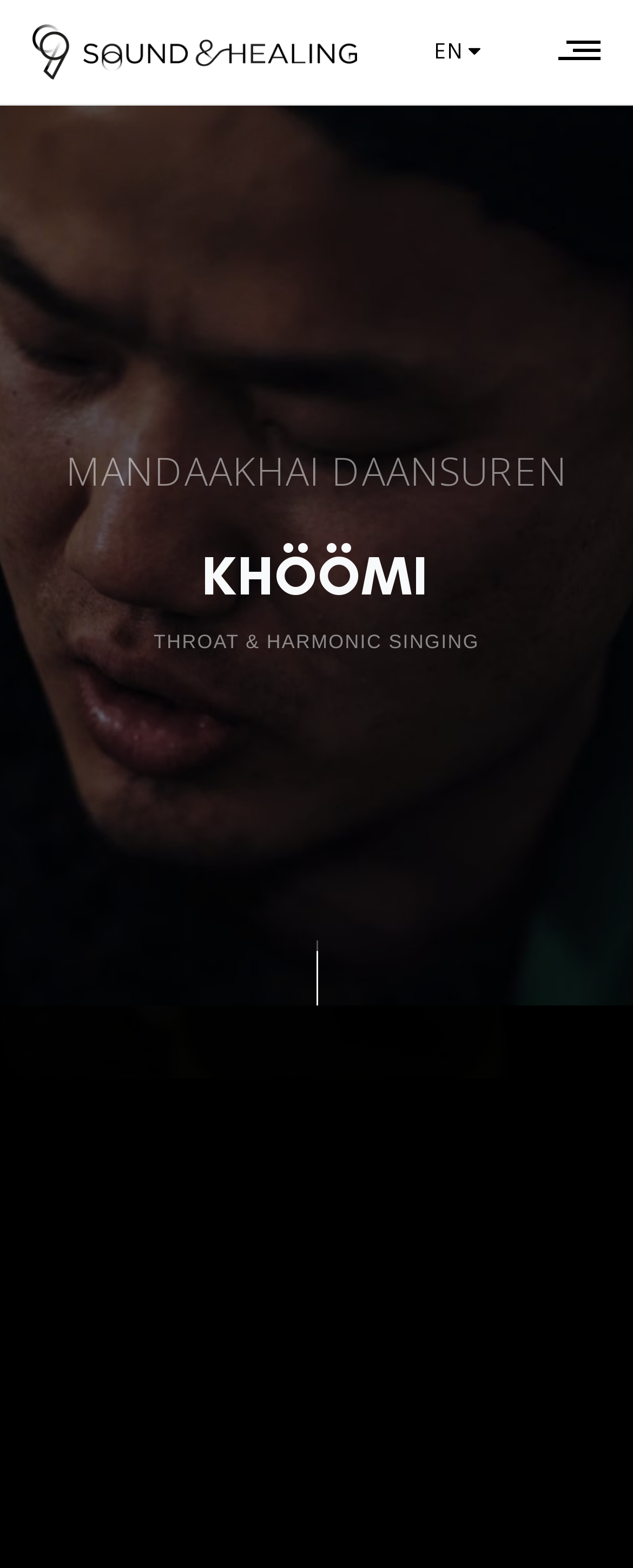What is the topic of the heading 'KHÖÖMI'?
Please look at the screenshot and answer using one word or phrase.

Throat and Harmonic Singing